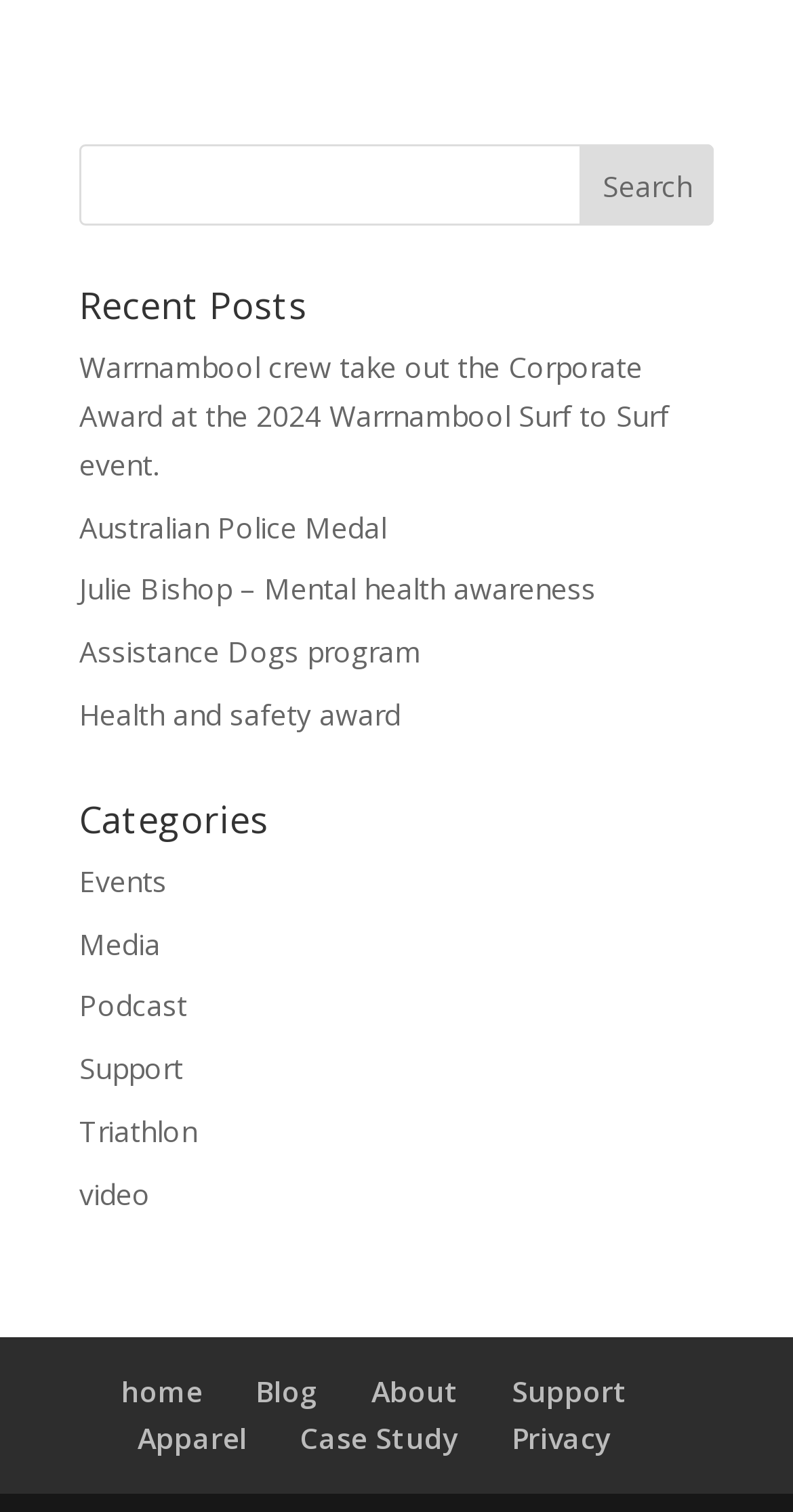Please locate the bounding box coordinates of the element that should be clicked to achieve the given instruction: "view recent posts".

[0.1, 0.19, 0.9, 0.228]